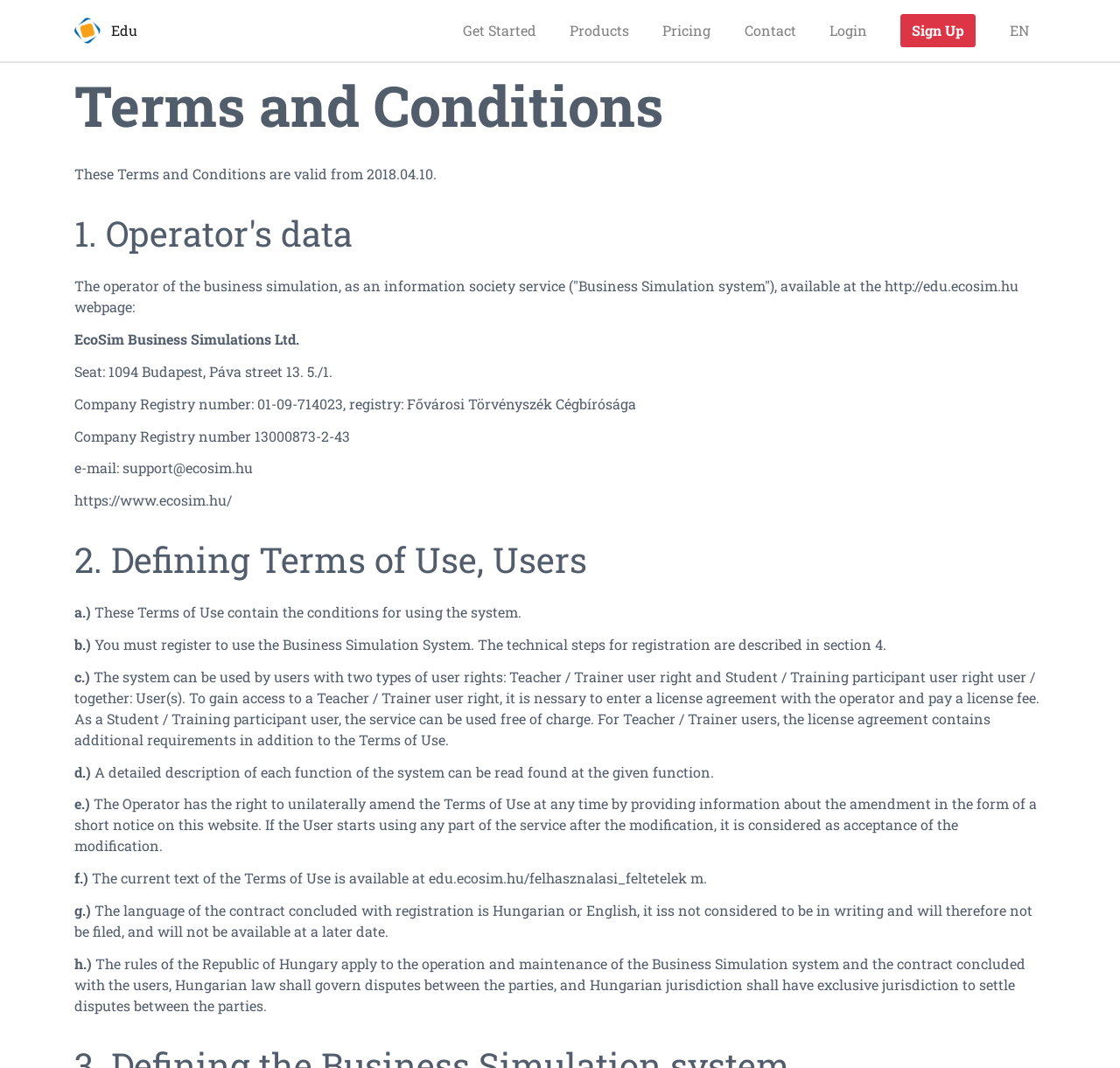How can a Teacher/Trainer user gain access to the system?
Can you provide a detailed and comprehensive answer to the question?

I found the answer in the section 'c.)' of the Terms and Conditions, where it is stated that 'To gain access to a Teacher / Trainer user right, it is necessary to enter a license agreement with the operator and pay a license fee'.